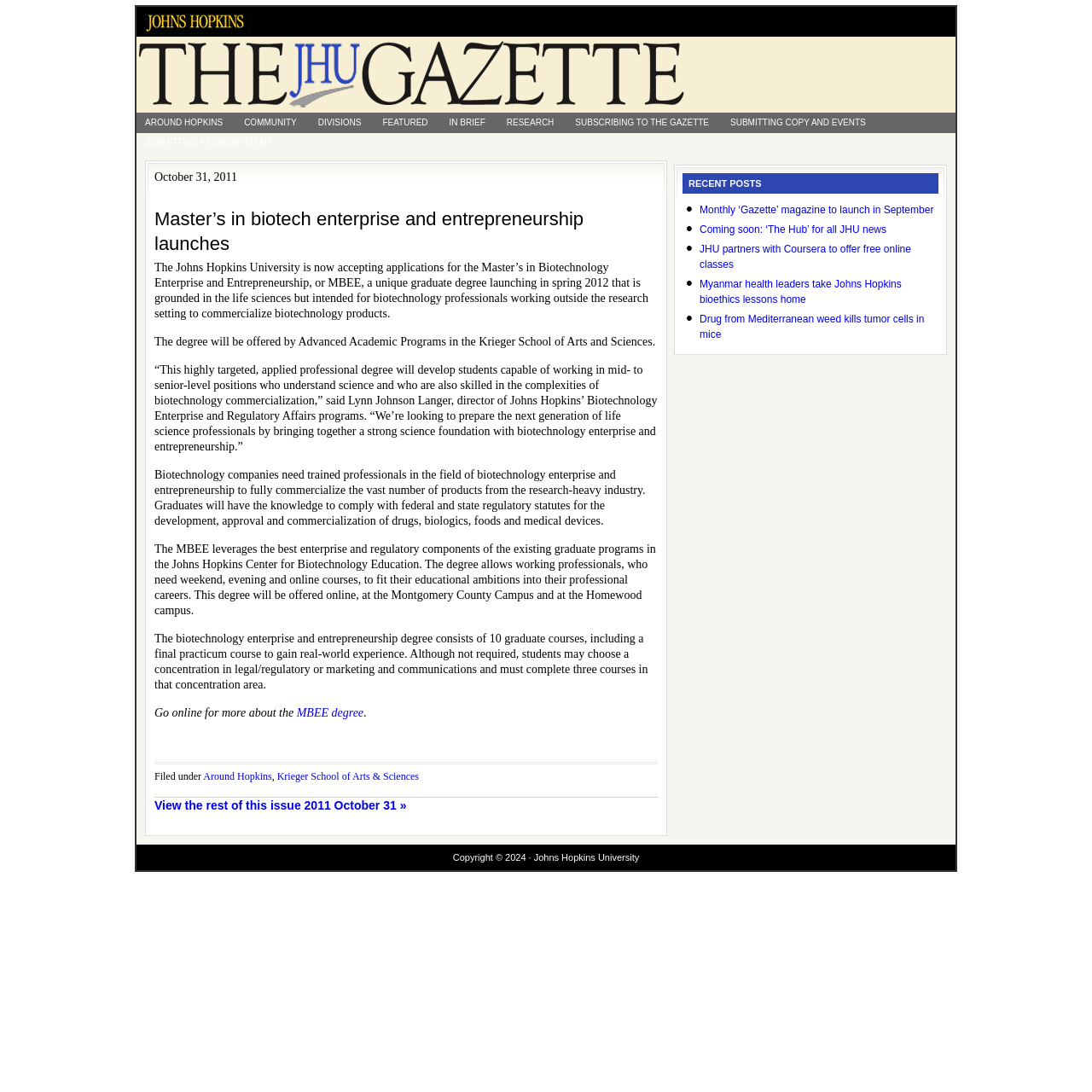Identify the bounding box coordinates for the region of the element that should be clicked to carry out the instruction: "Click the link to Johns Hopkins University". The bounding box coordinates should be four float numbers between 0 and 1, i.e., [left, top, right, bottom].

[0.133, 0.023, 0.229, 0.033]